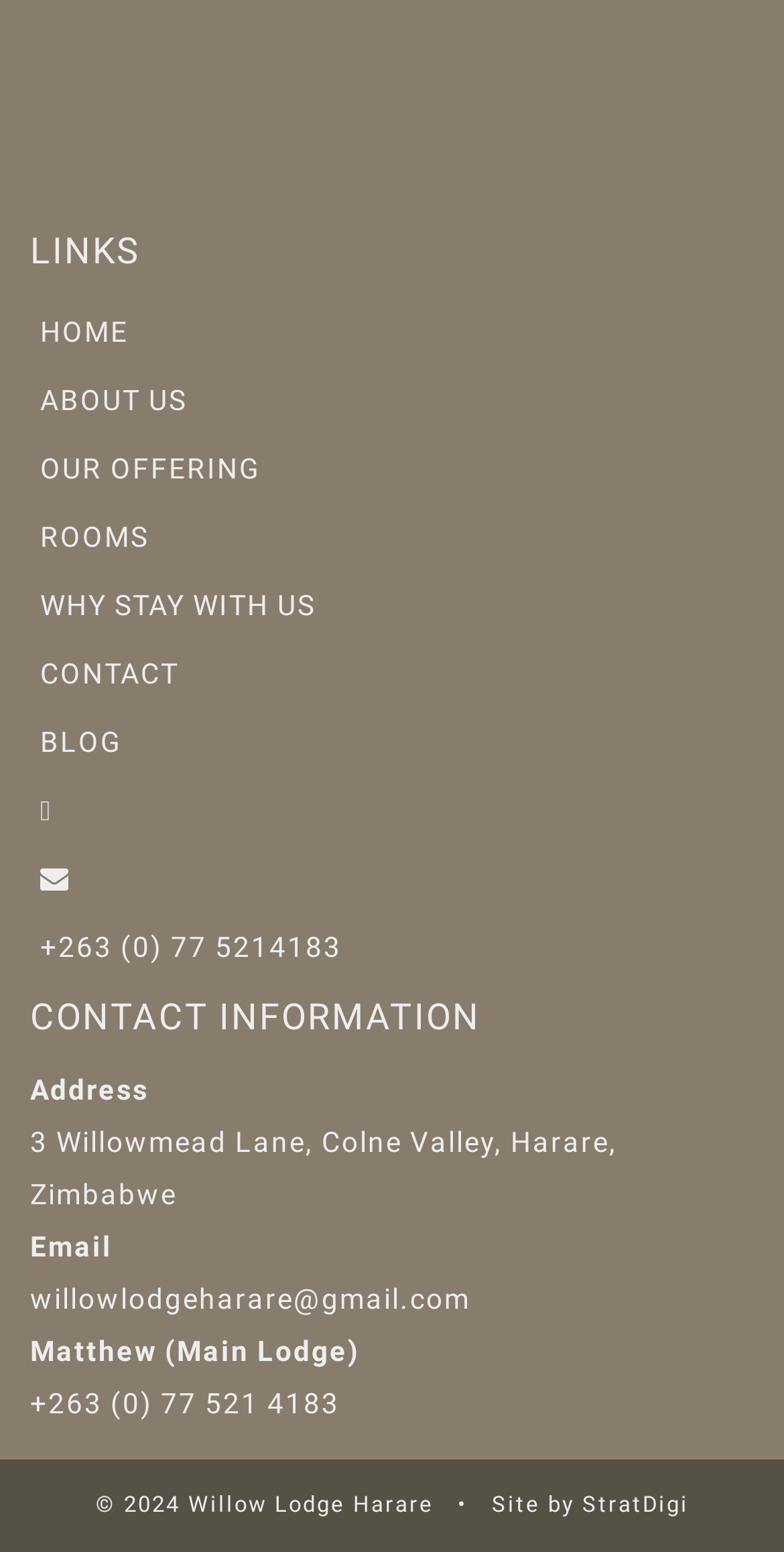Identify the bounding box of the UI component described as: "willowlodgeharare@gmail.com".

[0.038, 0.826, 0.6, 0.847]